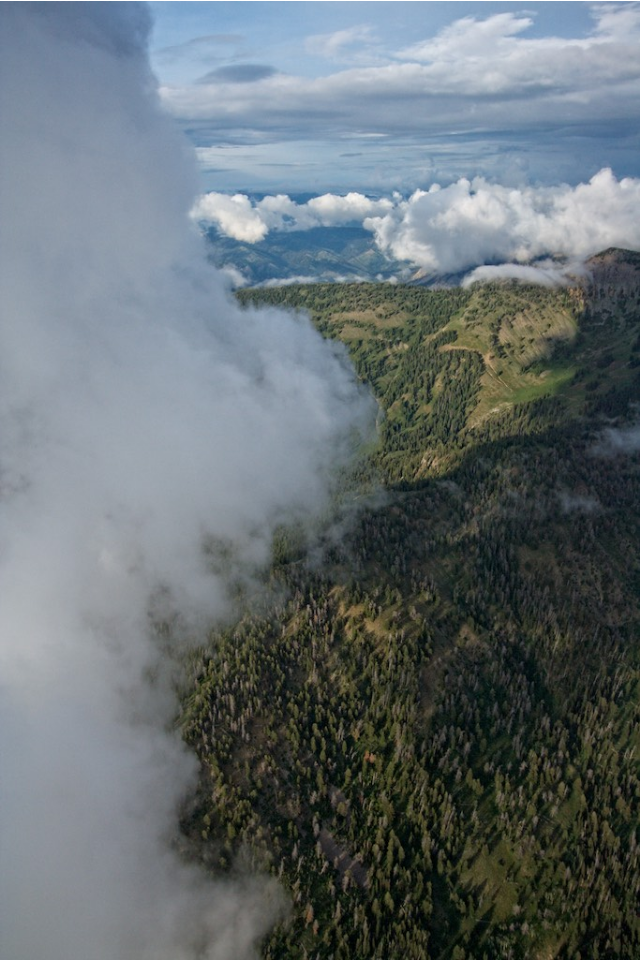What type of terrain is depicted in the image?
Can you give a detailed and elaborate answer to the question?

The caption describes the image as showcasing a vast expanse of lush greenery interspersed with rugged terrain, indicating that the terrain is rugged and varied.